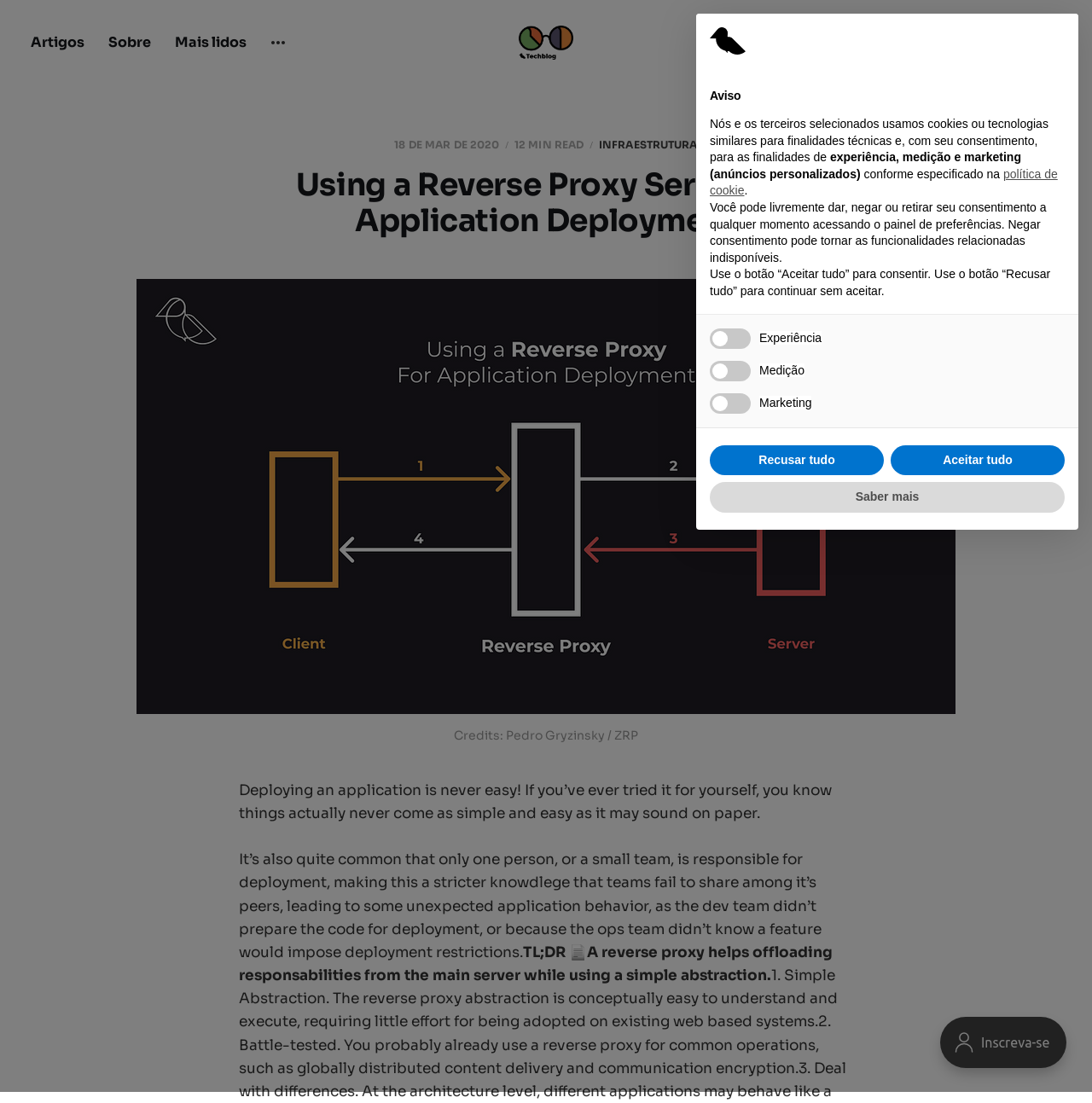Your task is to find and give the main heading text of the webpage.

Using a Reverse Proxy Server for Application Deployment